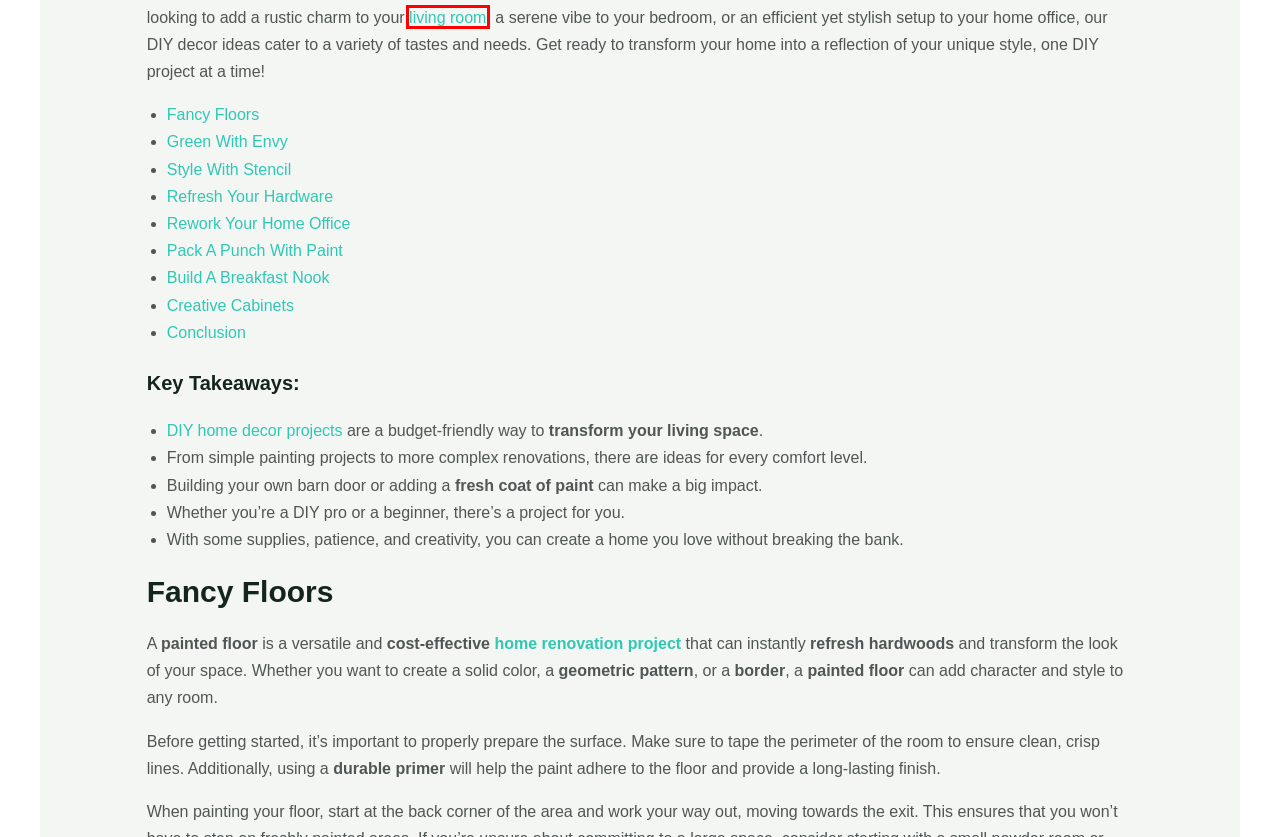Observe the provided screenshot of a webpage that has a red rectangle bounding box. Determine the webpage description that best matches the new webpage after clicking the element inside the red bounding box. Here are the candidates:
A. Weekend DIY Home Renovation Projects
B. DIY Home Renovations for Beginners
C. 8 Essential DIY Wall Painting Tips for Home Renovations
D. Art and Decor in Minimalist Design
E. Home - dreamitbuilditloveit.net
F. Maximize Space: Innovative Garage Storage Solutions DIY Style
G. DIY Projects for a Minimalist Home Decor
H. DIY Living Room Renovation Strategies

H